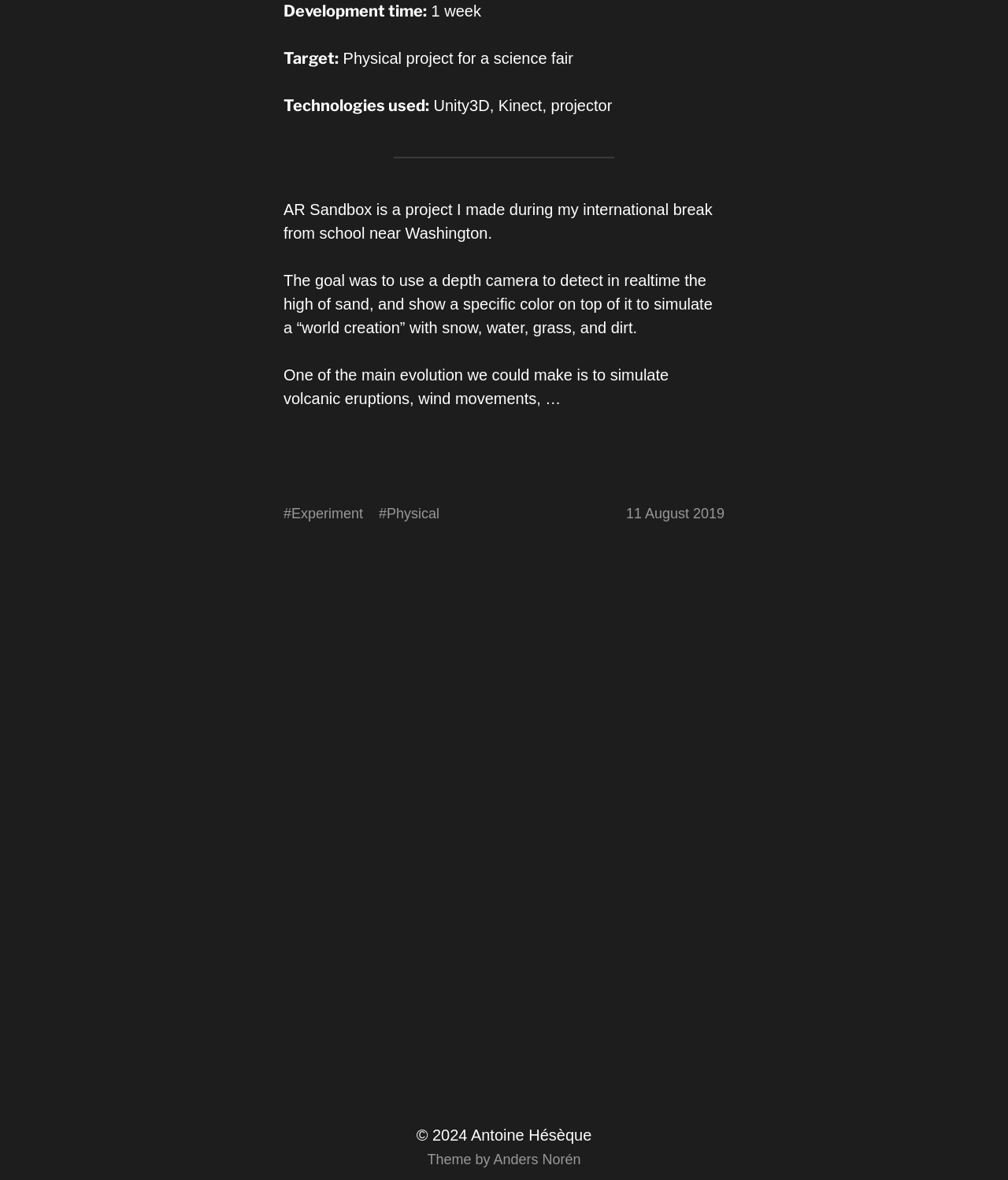What technologies were used in the AR Sandbox project?
Based on the visual, give a brief answer using one word or a short phrase.

Unity3D, Kinect, projector